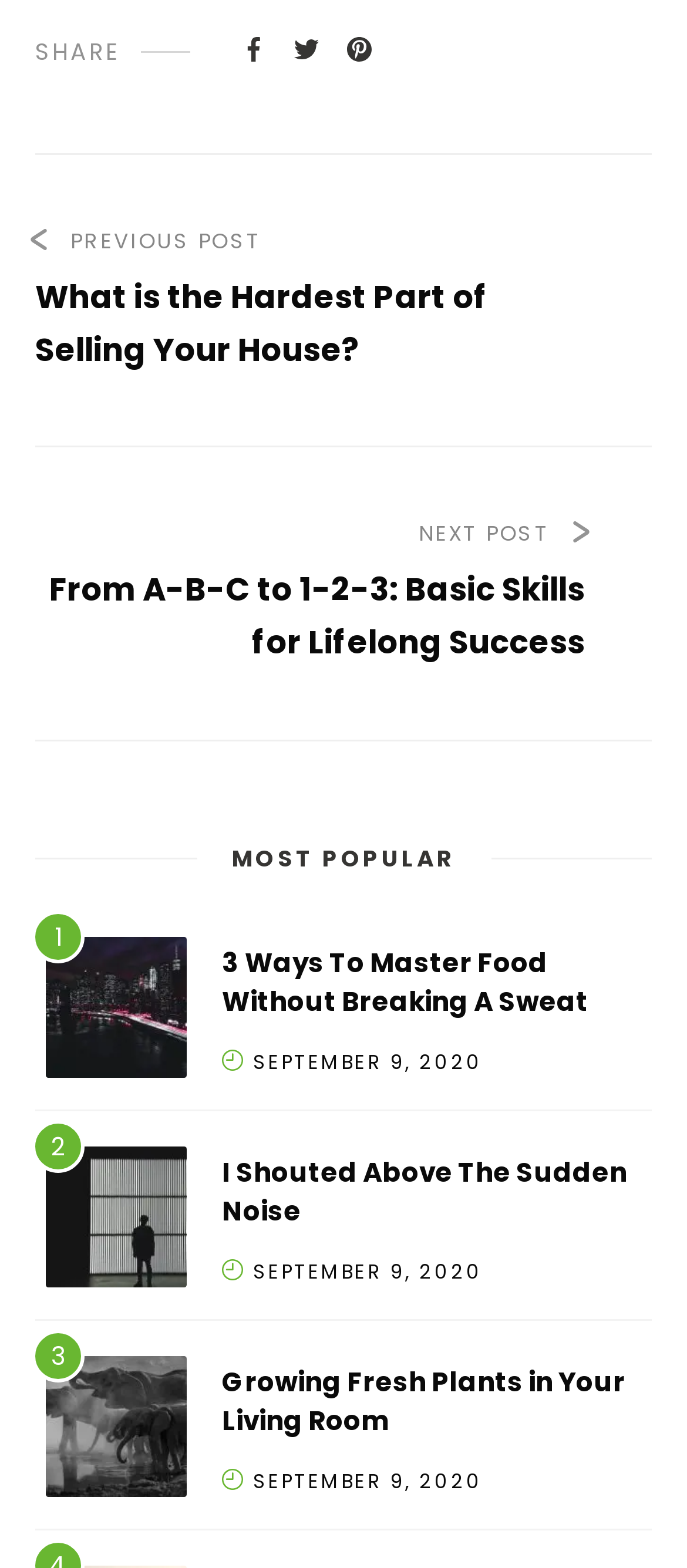Please indicate the bounding box coordinates for the clickable area to complete the following task: "Click on the 'SHARE' button". The coordinates should be specified as four float numbers between 0 and 1, i.e., [left, top, right, bottom].

[0.051, 0.022, 0.176, 0.043]